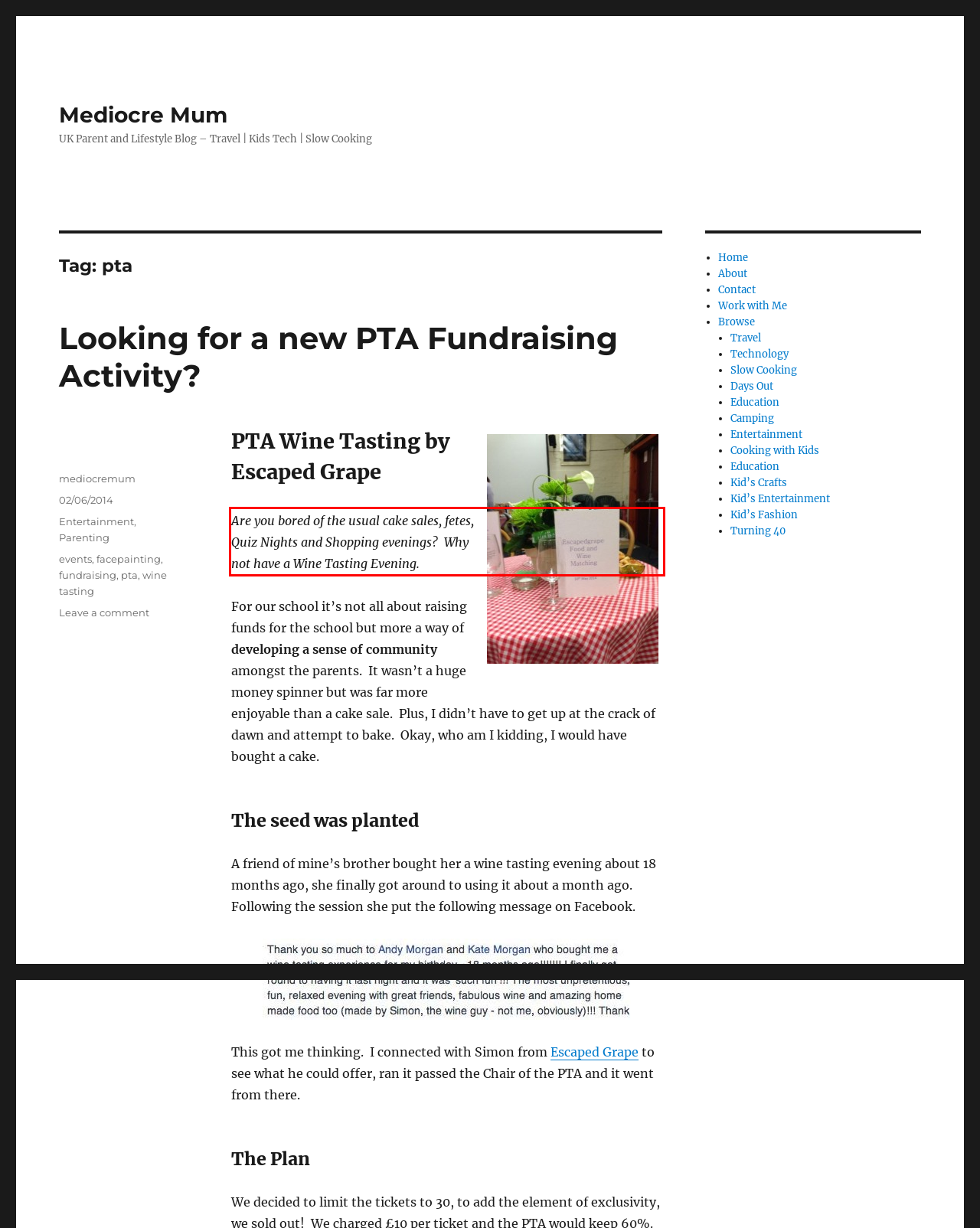You are given a screenshot with a red rectangle. Identify and extract the text within this red bounding box using OCR.

Are you bored of the usual cake sales, fetes, Quiz Nights and Shopping evenings? Why not have a Wine Tasting Evening.